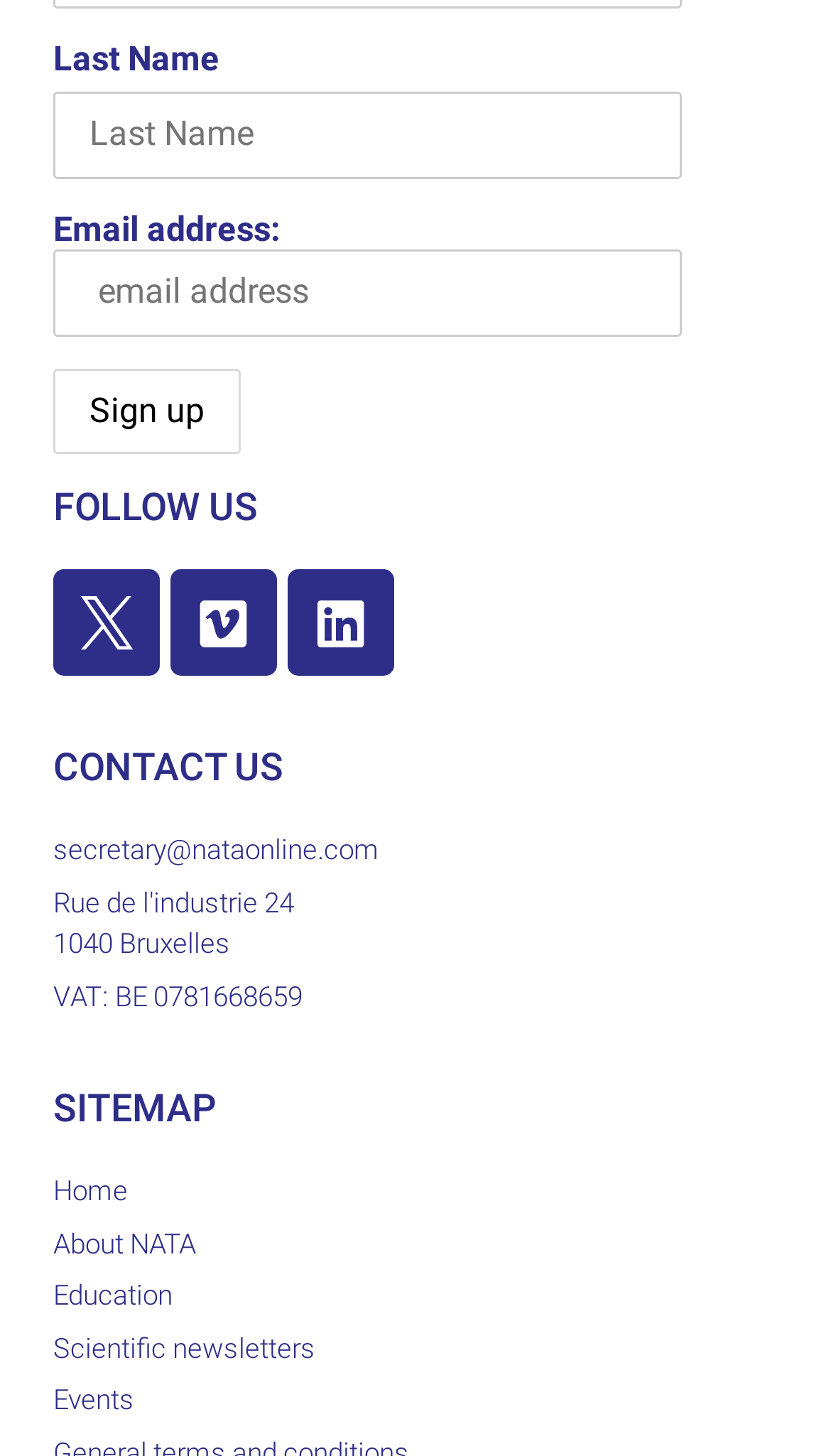Extract the bounding box coordinates for the HTML element that matches this description: "Vimeo". The coordinates should be four float numbers between 0 and 1, i.e., [left, top, right, bottom].

[0.205, 0.391, 0.333, 0.465]